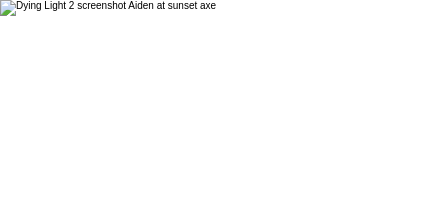Respond to the following question using a concise word or phrase: 
What is the name of the video game featured in the screenshot?

Dying Light 2